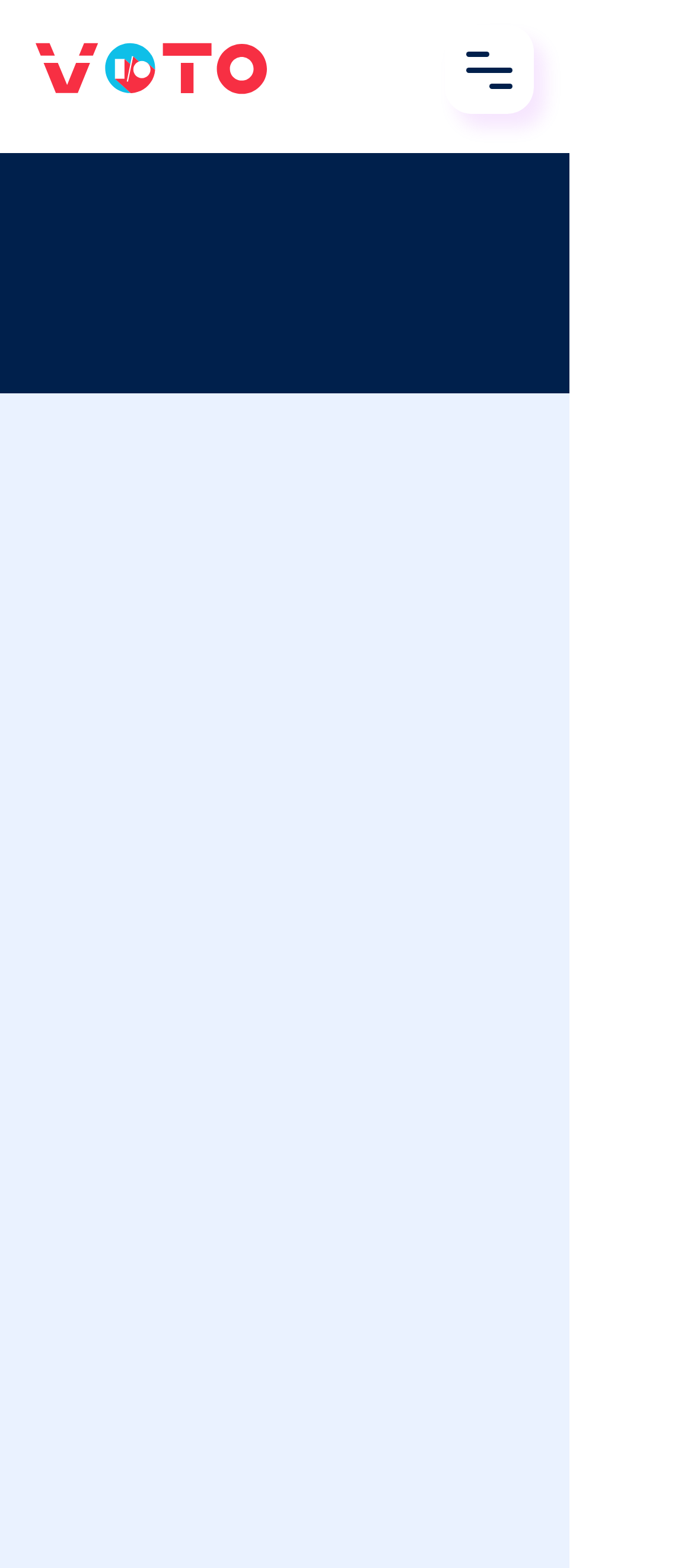Please determine the headline of the webpage and provide its content.

Terms & Conditions